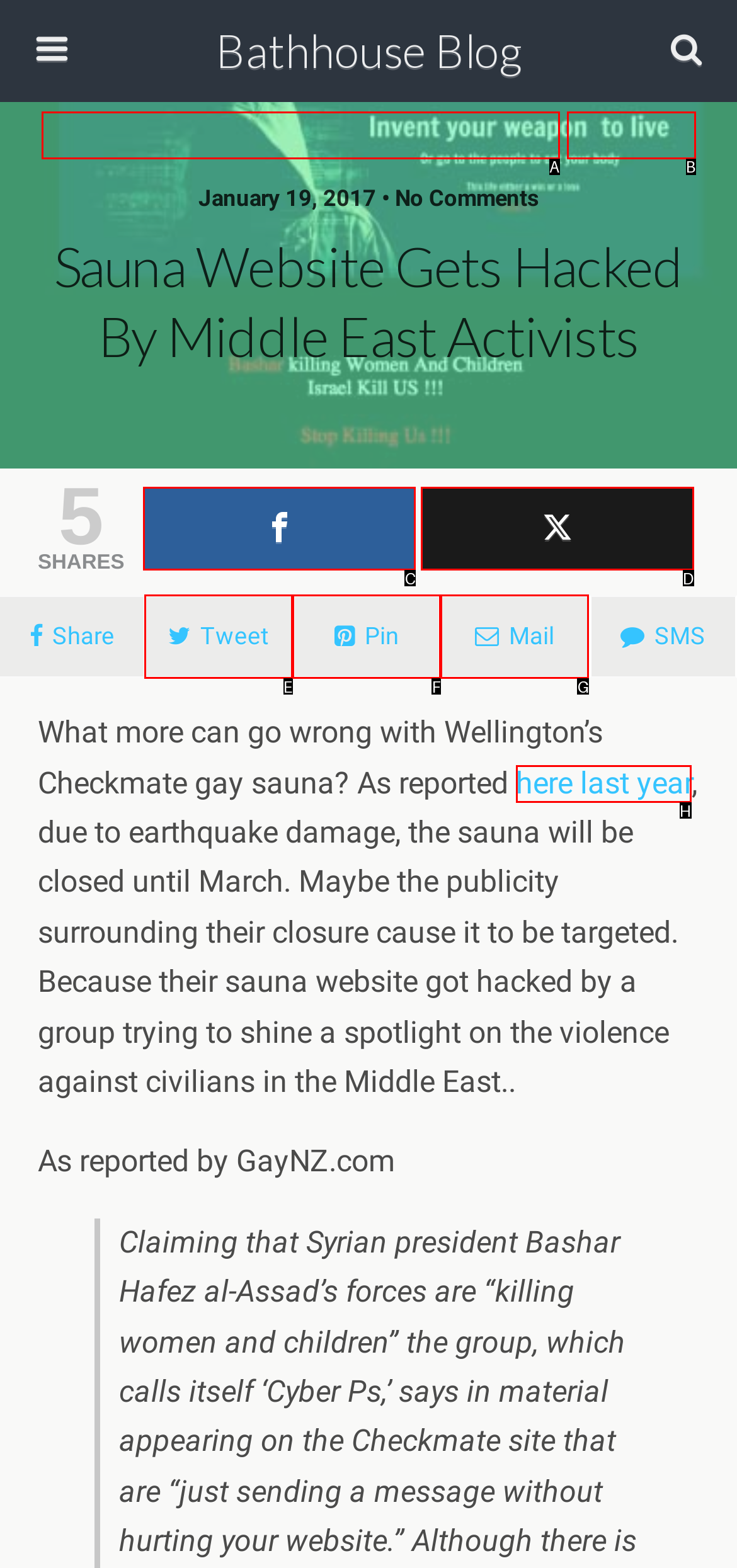Tell me which letter I should select to achieve the following goal: Read more about the sauna closure
Answer with the corresponding letter from the provided options directly.

H